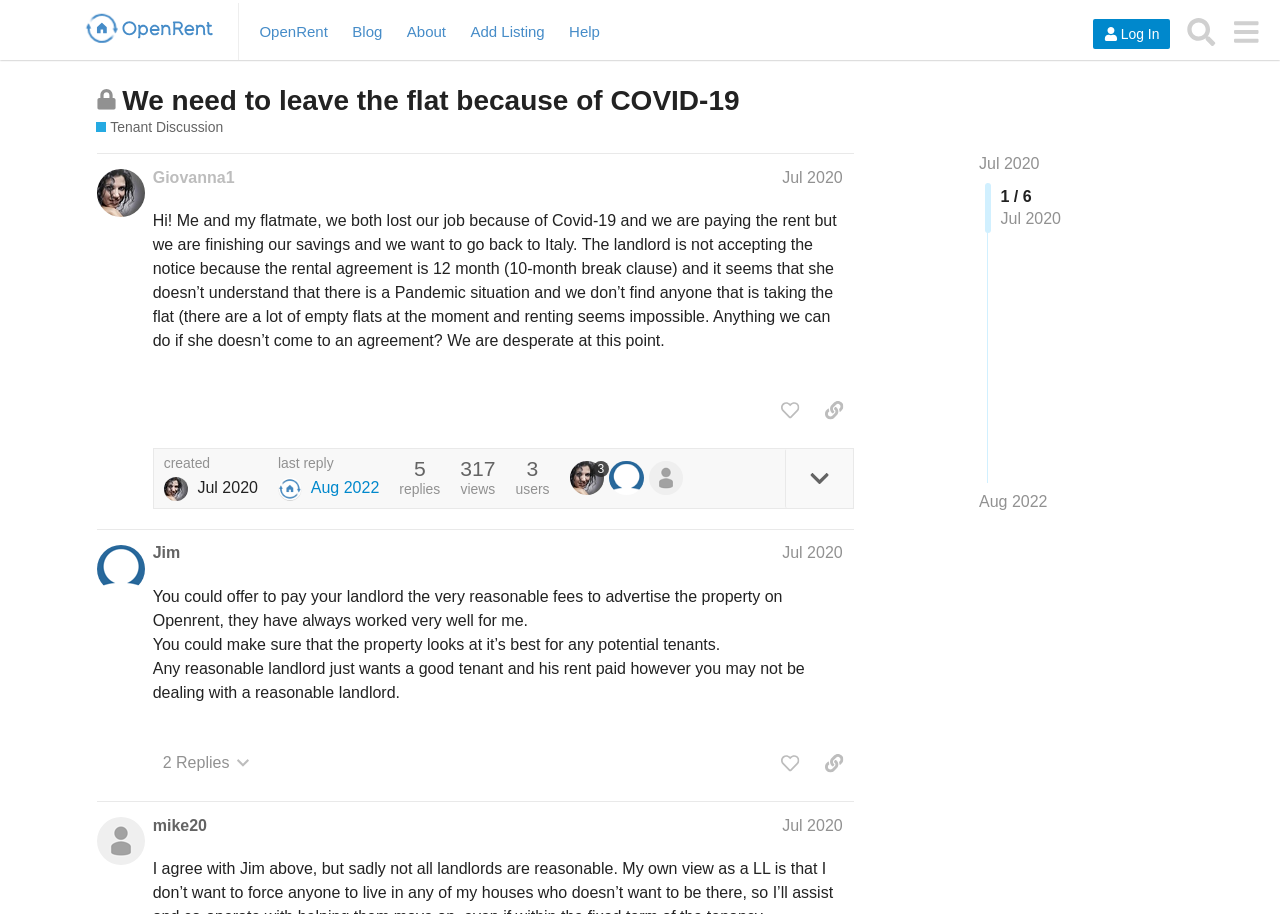Please specify the bounding box coordinates of the clickable region to carry out the following instruction: "Contact Us". The coordinates should be four float numbers between 0 and 1, in the format [left, top, right, bottom].

None